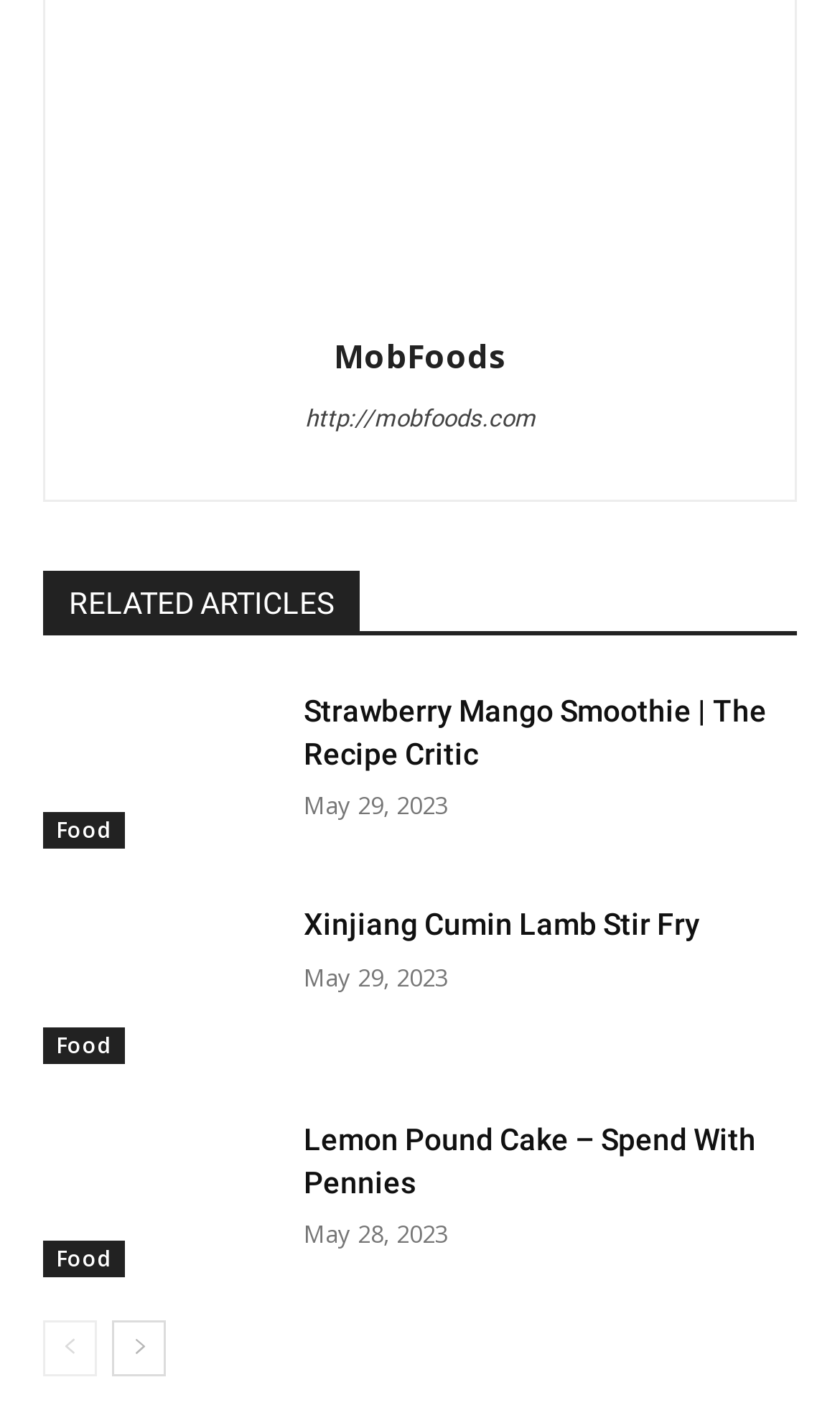Identify the bounding box coordinates of the clickable region required to complete the instruction: "View Unified Communications for Businesses". The coordinates should be given as four float numbers within the range of 0 and 1, i.e., [left, top, right, bottom].

None